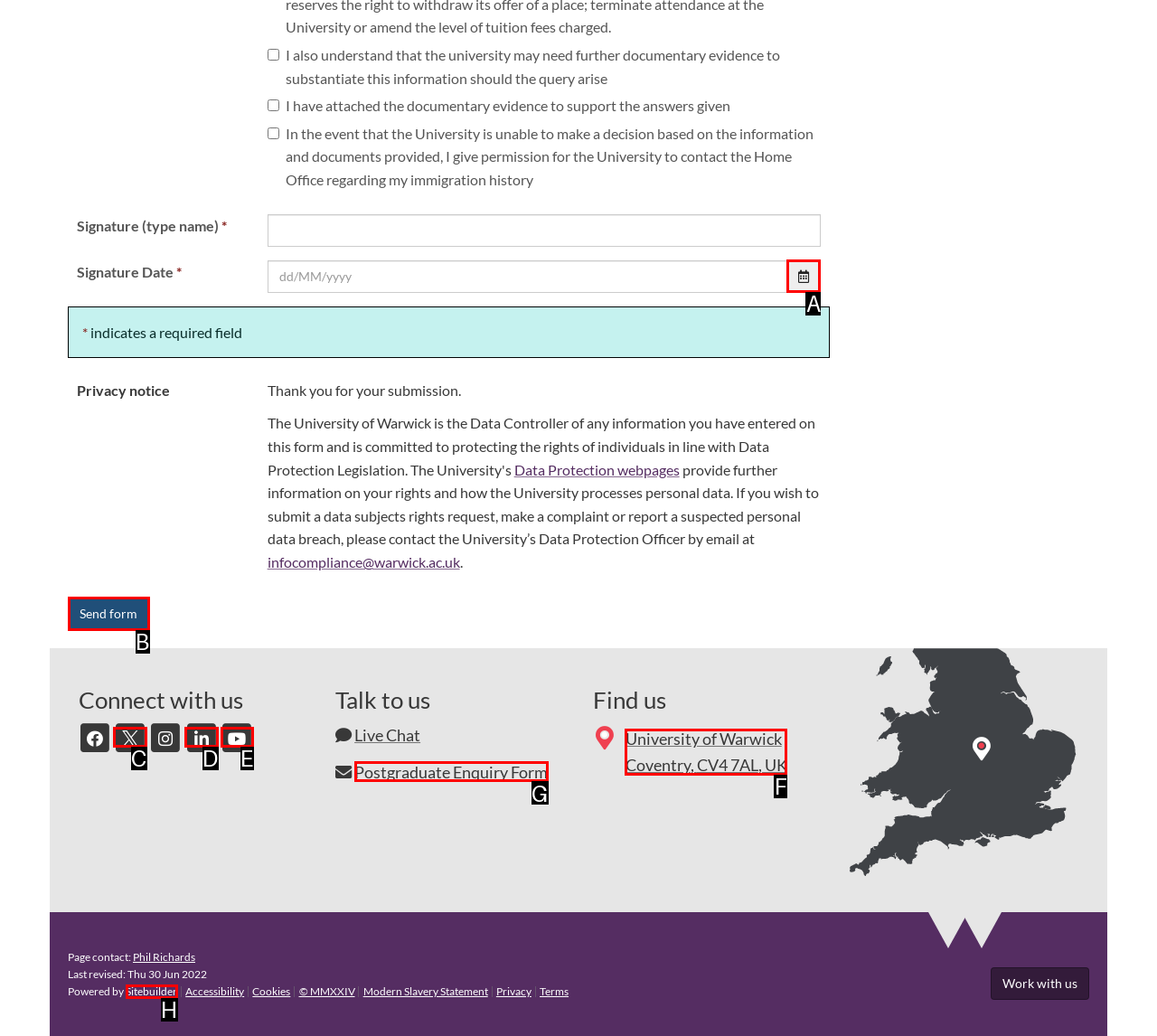Determine which HTML element to click to execute the following task: Log in to the website Answer with the letter of the selected option.

None